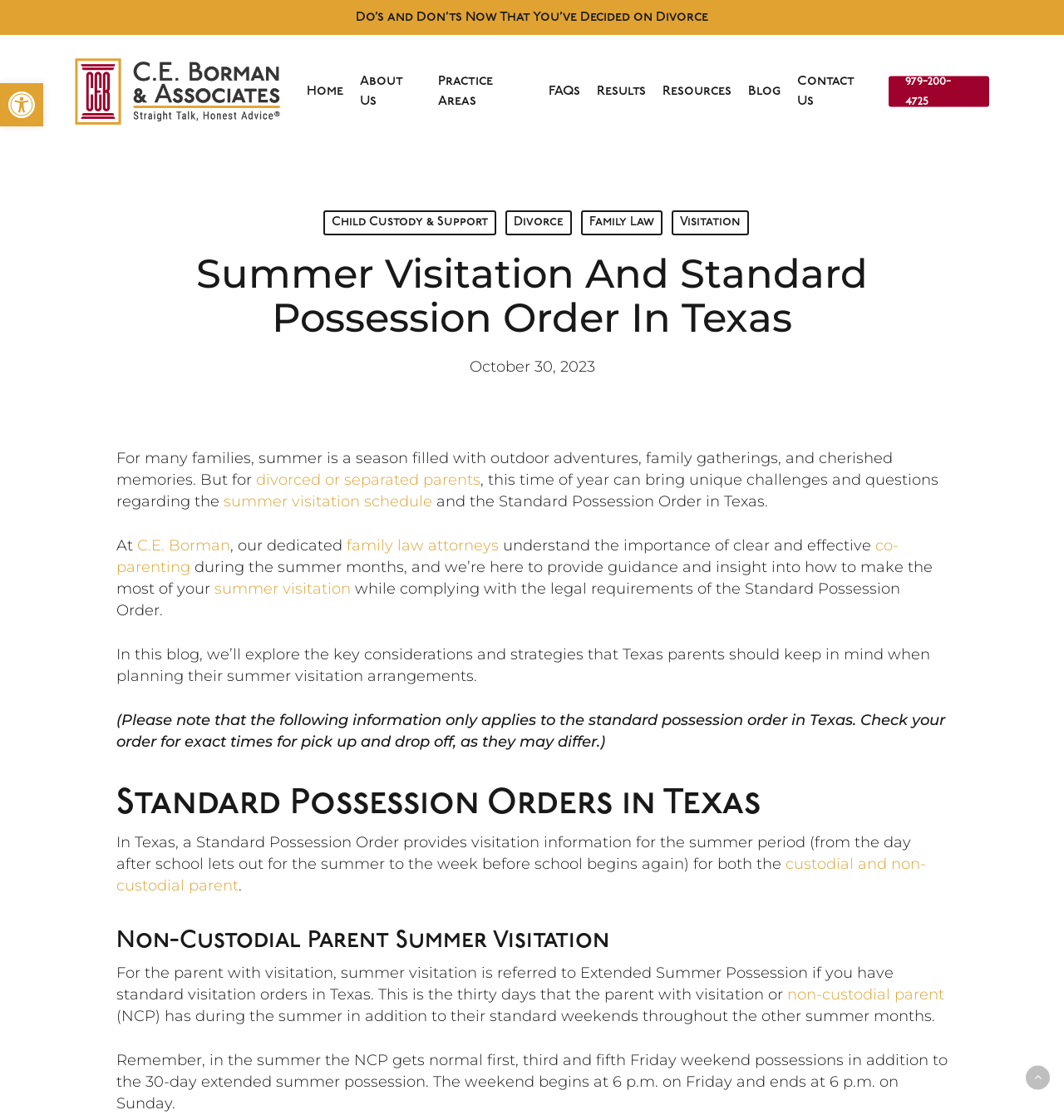Please mark the bounding box coordinates of the area that should be clicked to carry out the instruction: "Go back to the top of the page".

[0.964, 0.951, 0.987, 0.973]